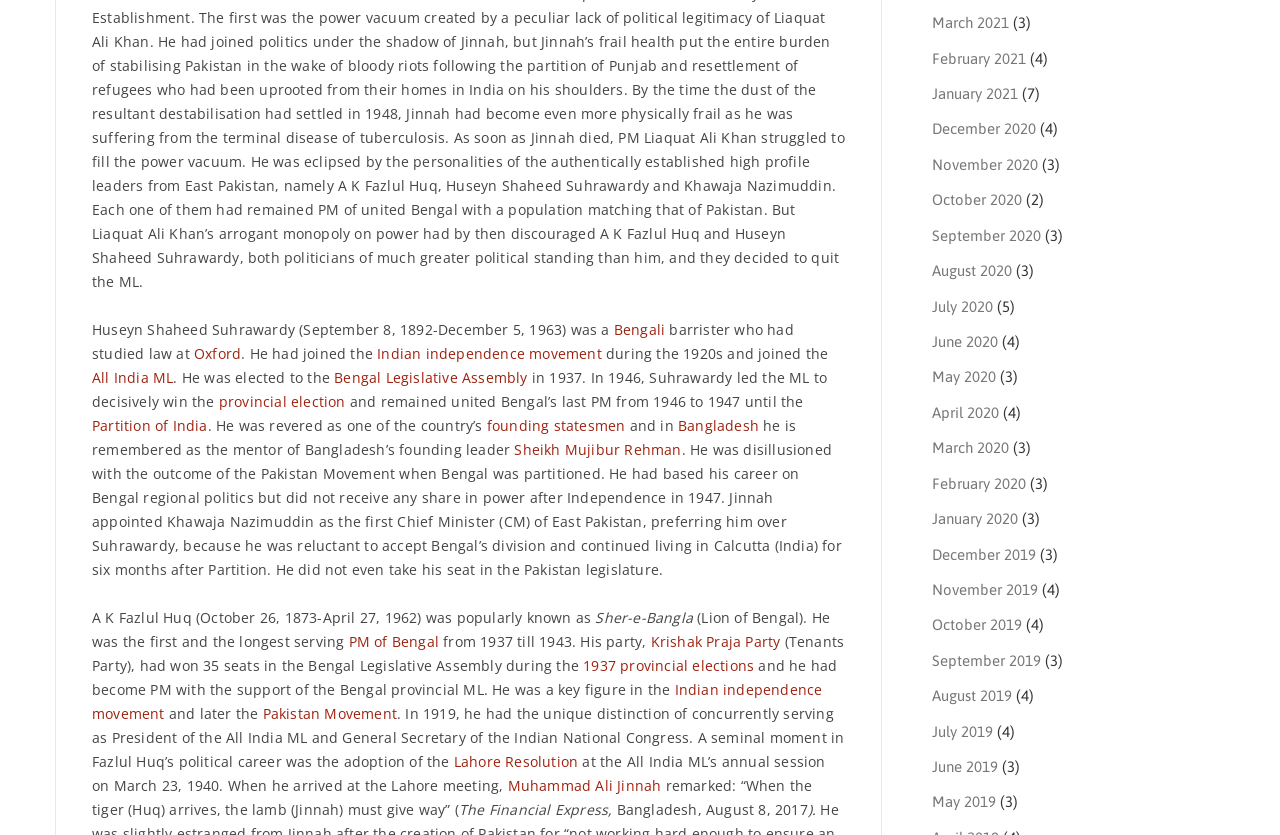Determine the bounding box coordinates of the area to click in order to meet this instruction: "Read the news from March 2021".

[0.728, 0.017, 0.788, 0.037]